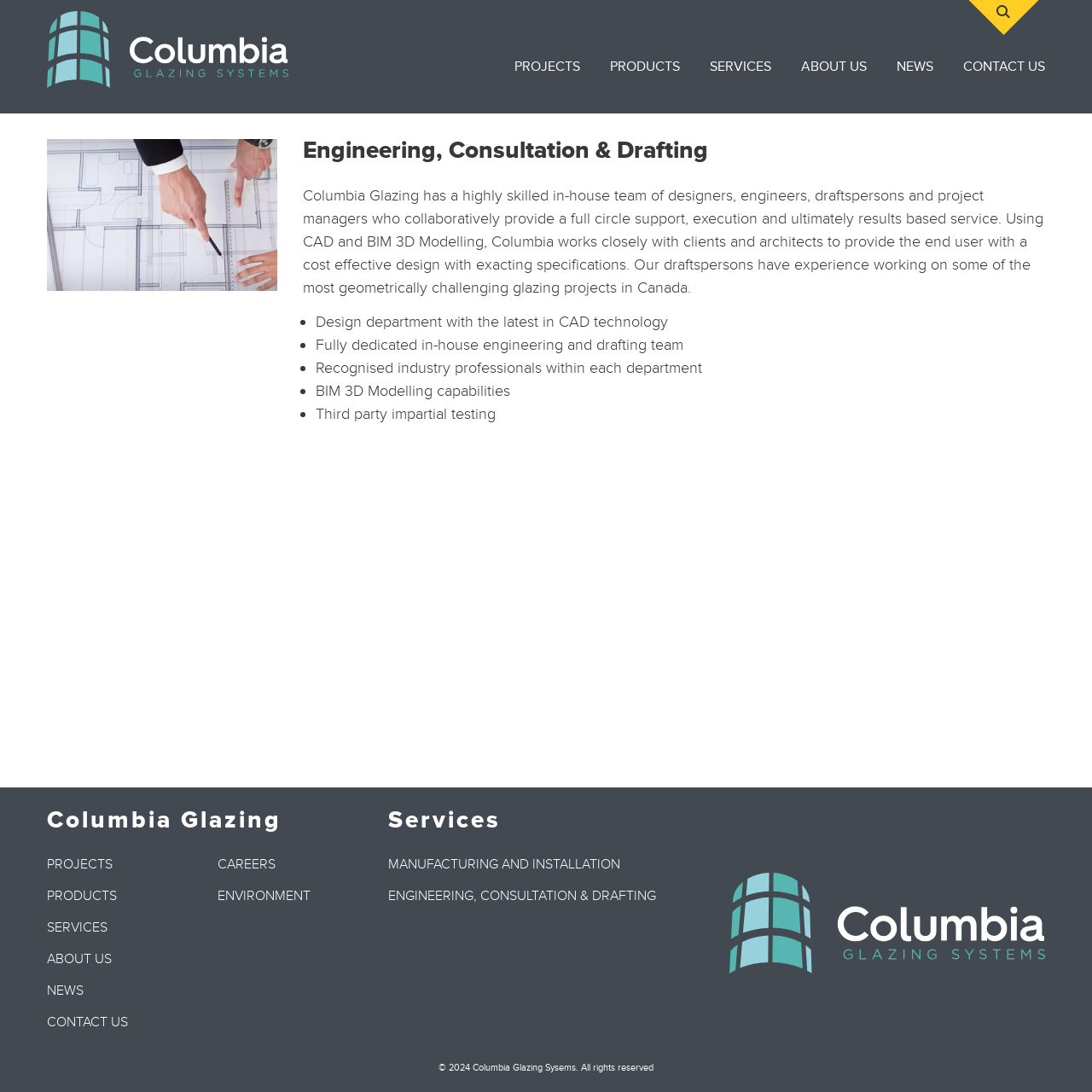Determine the bounding box coordinates for the area that should be clicked to carry out the following instruction: "Click the 'PROJECTS' link".

[0.444, 0.045, 0.531, 0.077]